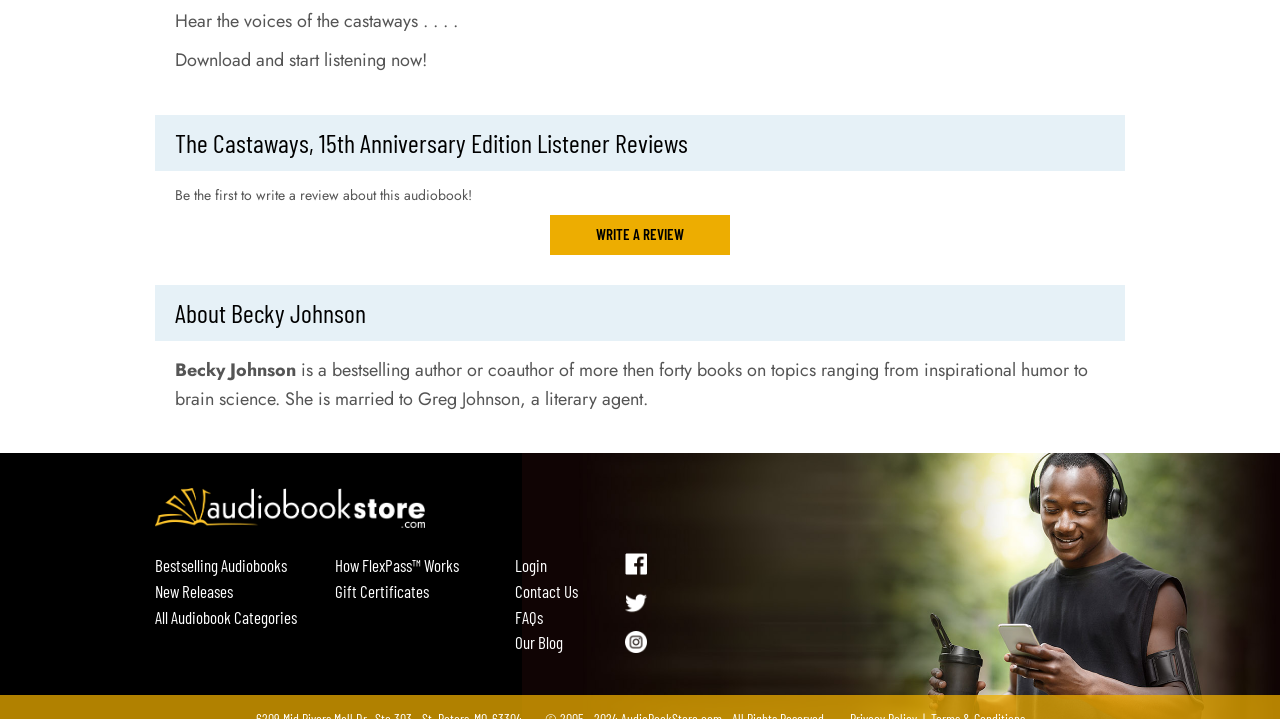What is the purpose of the 'WRITE A REVIEW' button?
Please provide an in-depth and detailed response to the question.

The 'WRITE A REVIEW' button is located below the heading 'The Castaways, 15th Anniversary Edition Listener Reviews' and is accompanied by the text 'Be the first to write a review about this audiobook!'. This suggests that the purpose of the button is to allow users to write a review about the audiobook.